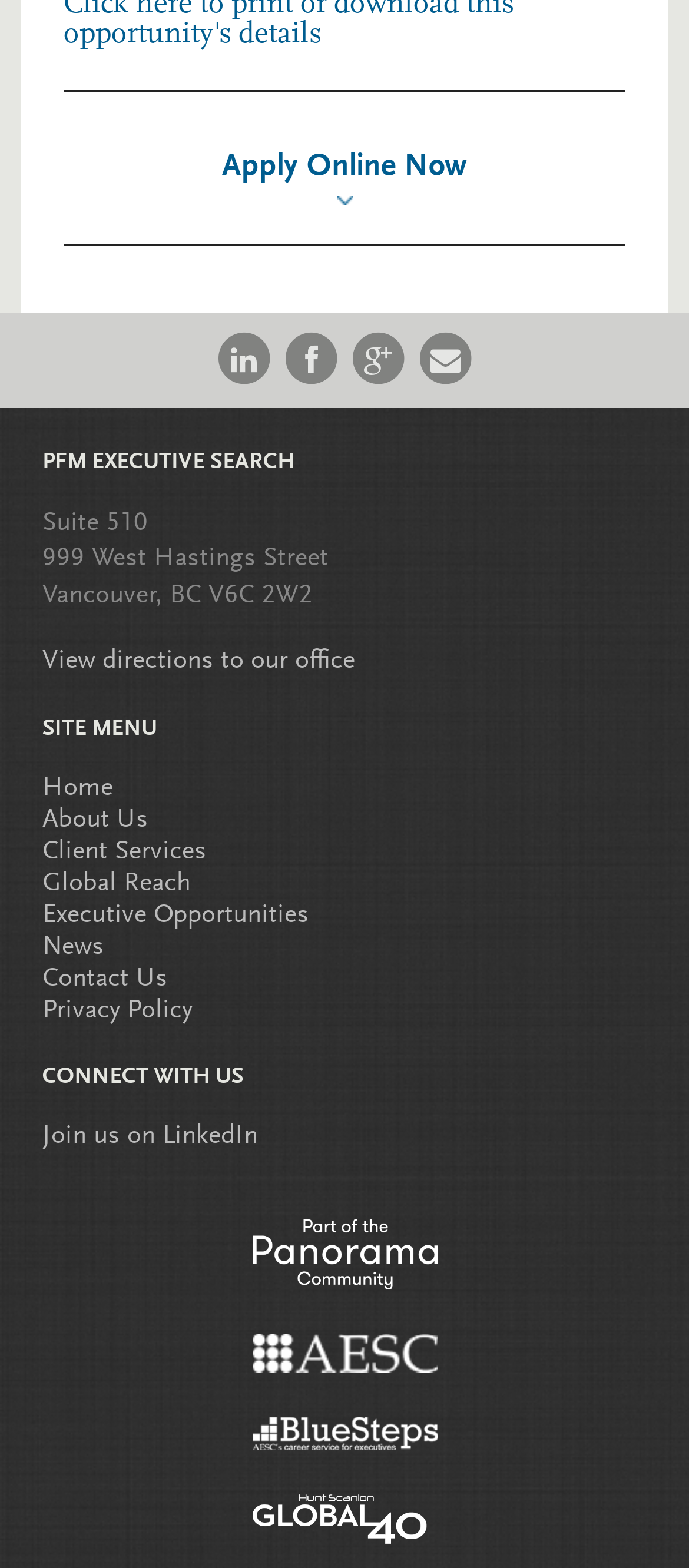Please specify the coordinates of the bounding box for the element that should be clicked to carry out this instruction: "Send an email to the digital marketing team". The coordinates must be four float numbers between 0 and 1, formatted as [left, top, right, bottom].

None